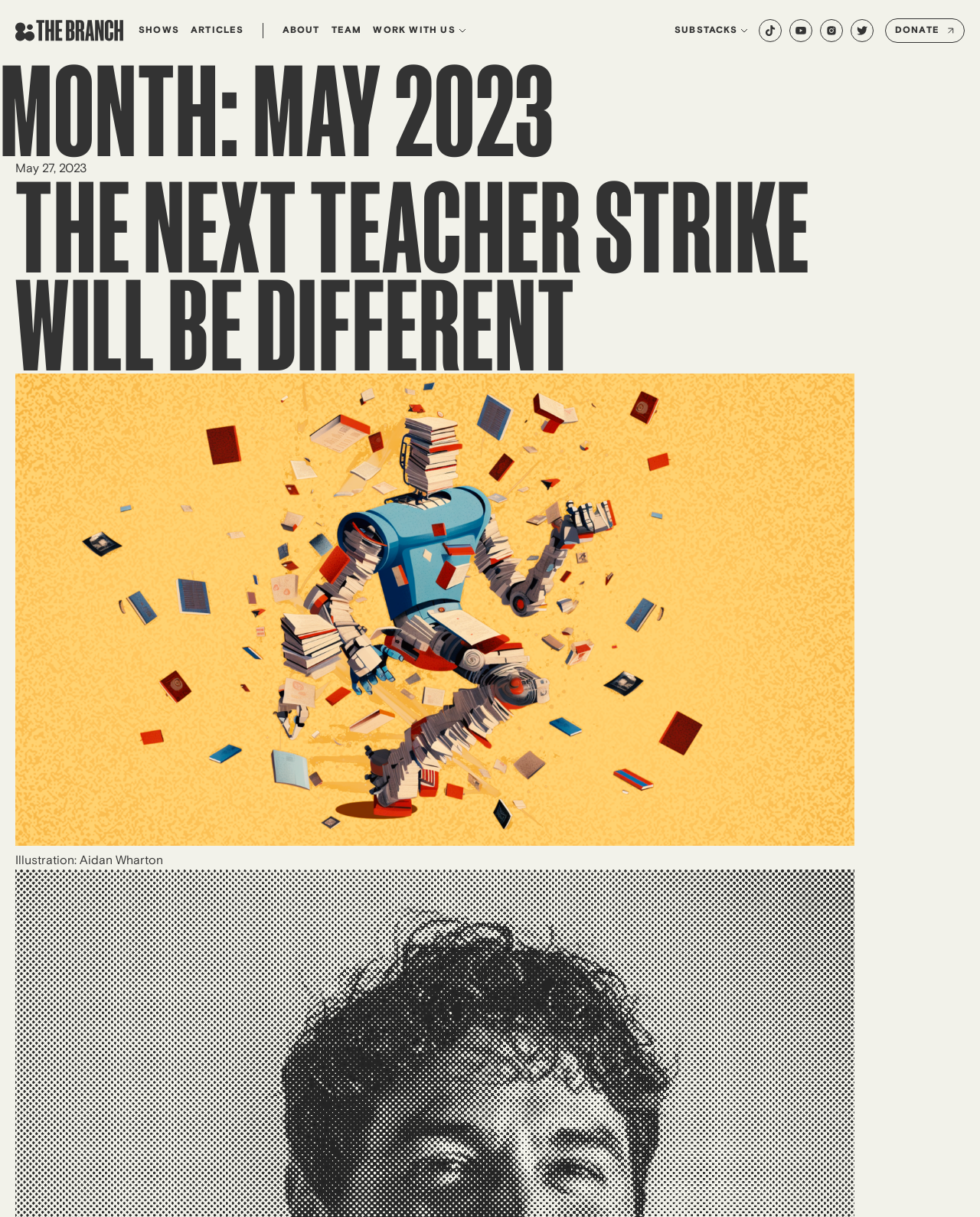Locate the headline of the webpage and generate its content.

MONTH: MAY 2023